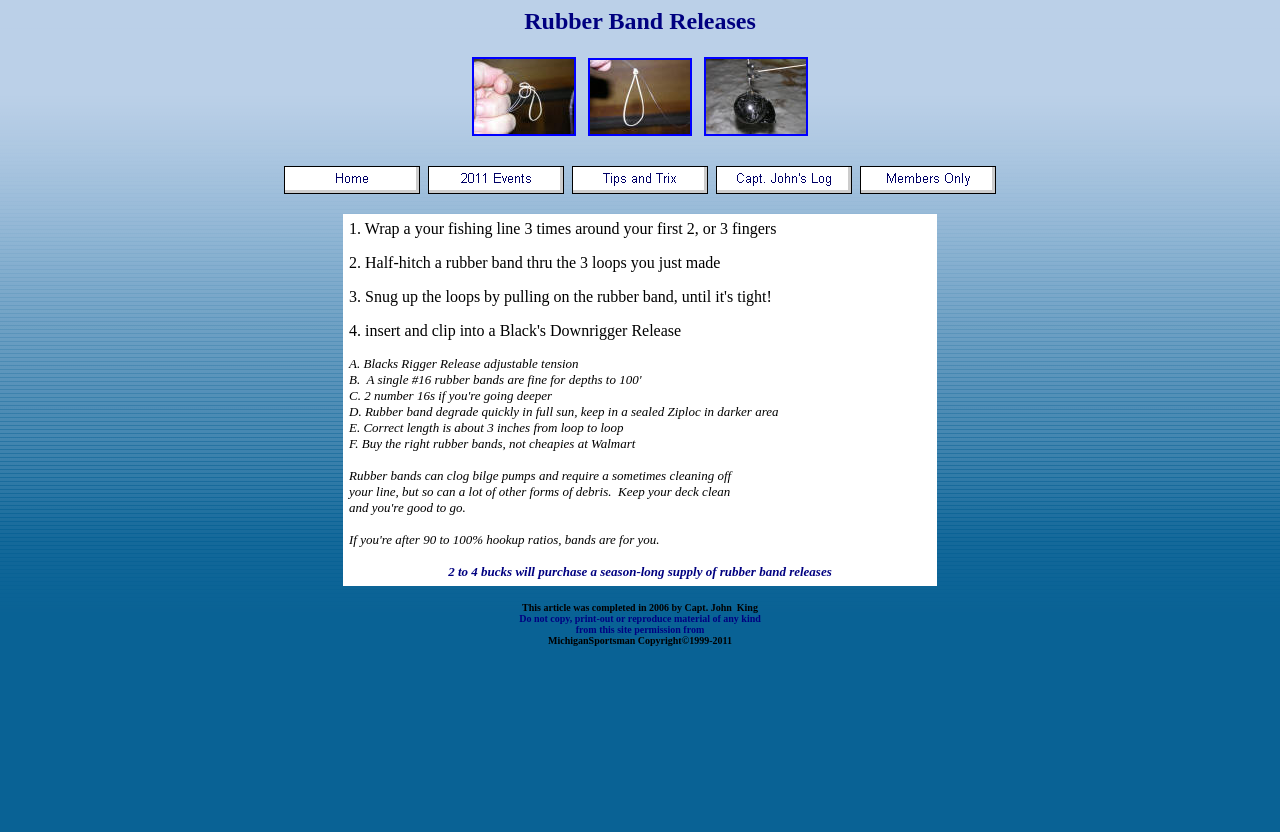How often should rubber bands be replaced?
Please give a detailed and elaborate answer to the question based on the image.

According to the webpage content, it is mentioned that 'Rubber band degrade quickly in full sun, keep in a sealed Ziploc in darker area.' This implies that rubber bands should be replaced frequently when exposed to full sun.